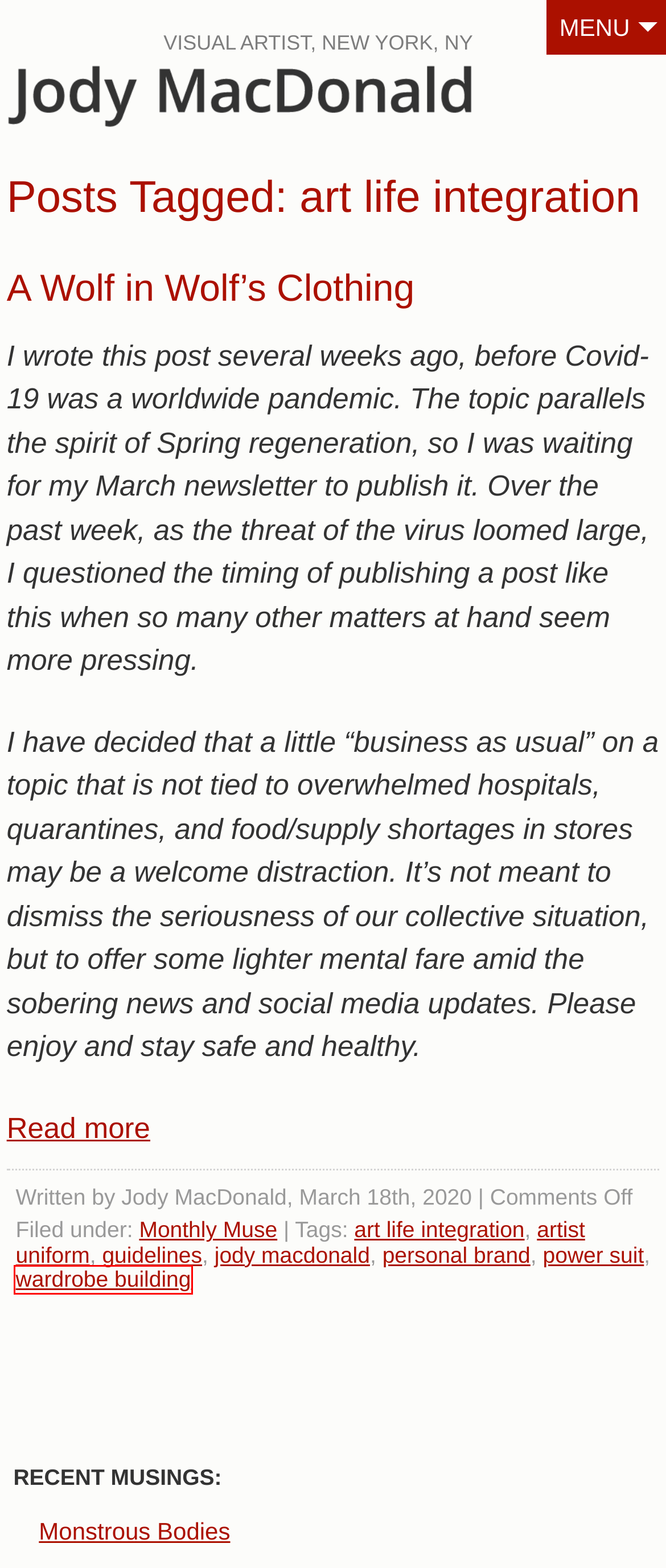You are provided a screenshot of a webpage featuring a red bounding box around a UI element. Choose the webpage description that most accurately represents the new webpage after clicking the element within the red bounding box. Here are the candidates:
A. guidelines Archives - JodyMacDonald.ca
B. wardrobe building Archives - JodyMacDonald.ca
C. power suit Archives - JodyMacDonald.ca
D. Practicing Patience in Your Art Practice - JodyMacDonald.ca, Visual Artist, New York, NY
E. personal brand Archives - JodyMacDonald.ca
F. Monstrous Bodies - JodyMacDonald.ca, Visual Artist, New York, NY
G. Ask the Artist Archives - JodyMacDonald.ca
H. JodyMacDonald.ca, Visual Artist, New York, NY

B